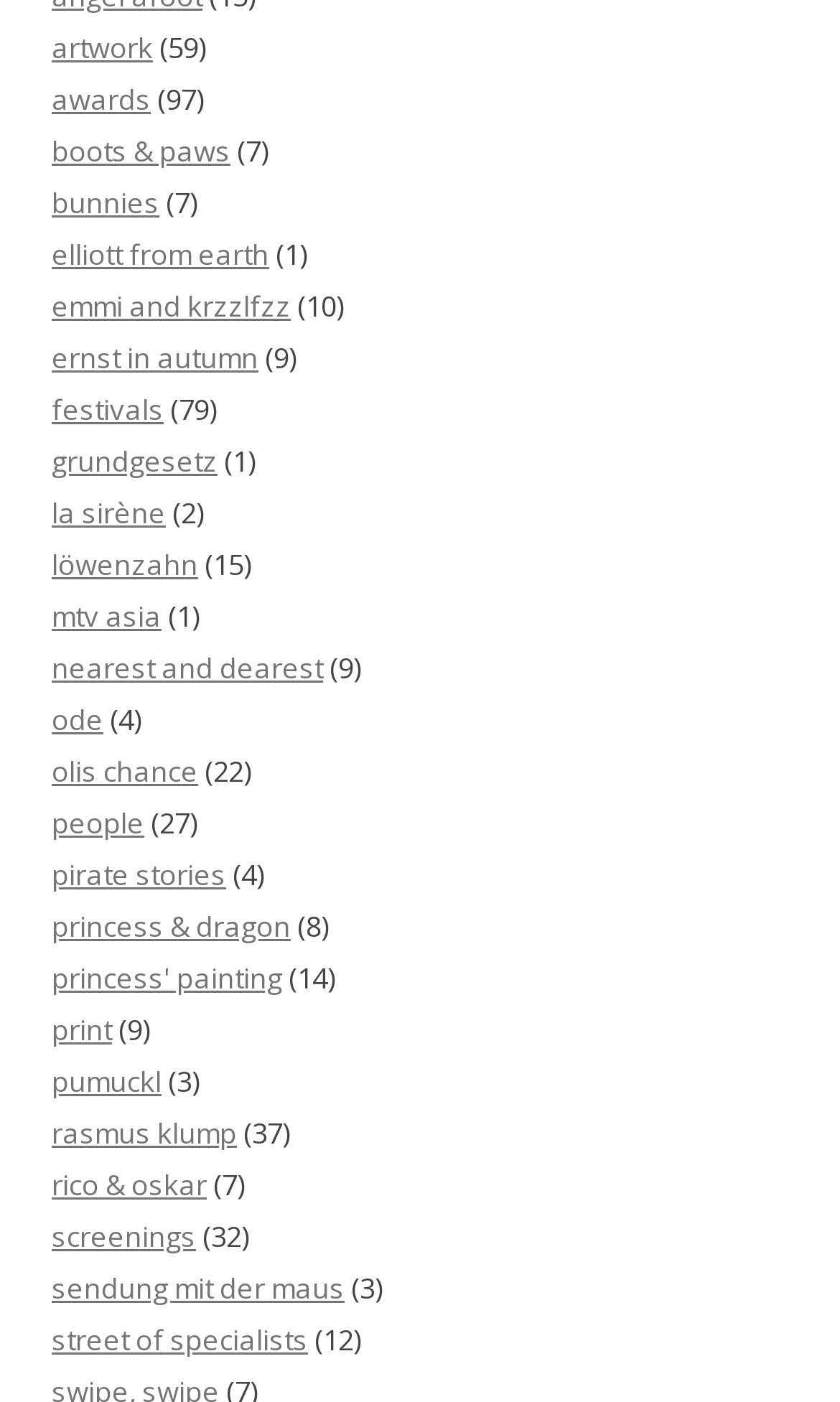What is the first link on the webpage?
Please use the image to provide a one-word or short phrase answer.

artwork